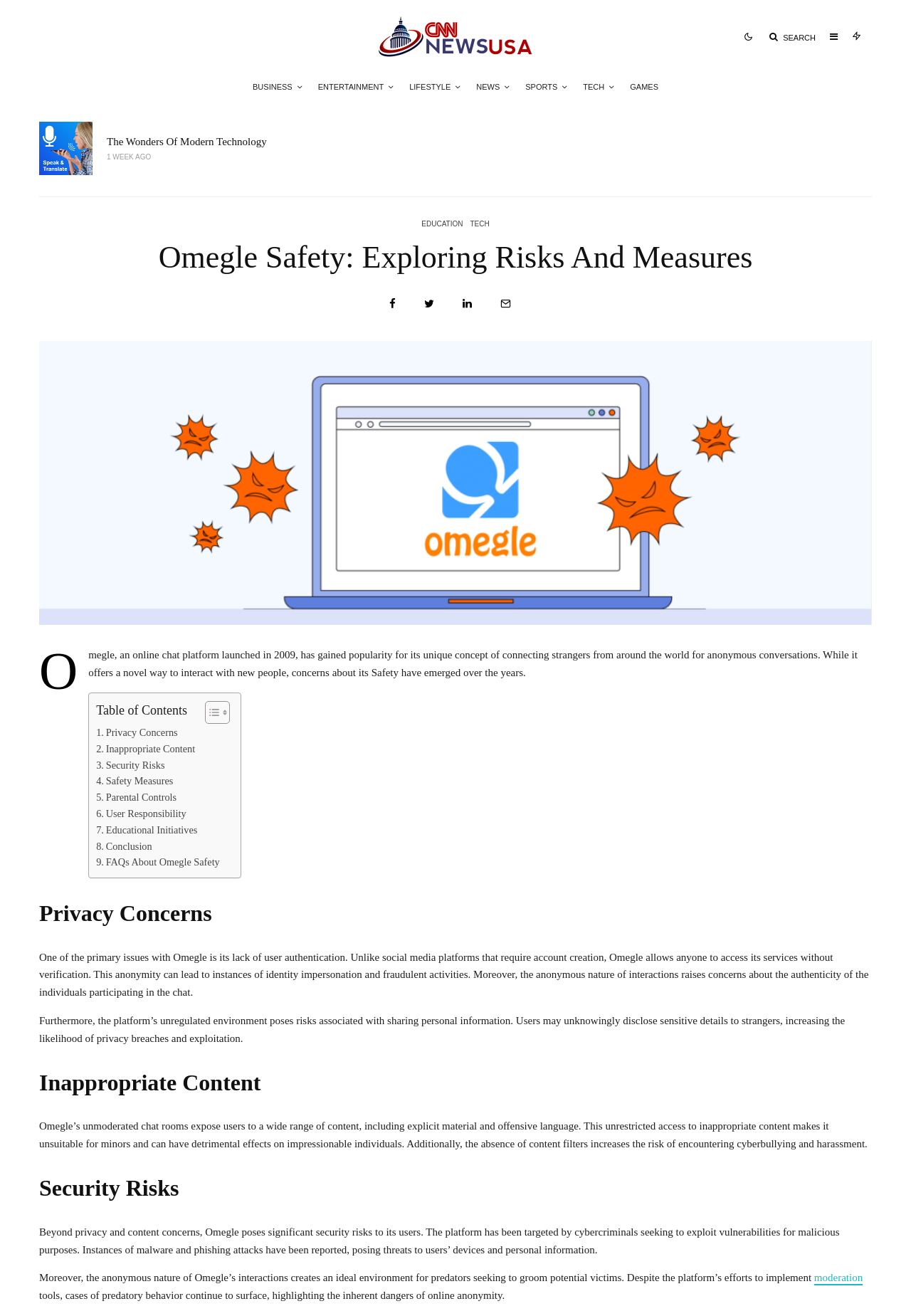Identify the bounding box coordinates for the UI element that matches this description: "Tech".

[0.632, 0.056, 0.684, 0.076]